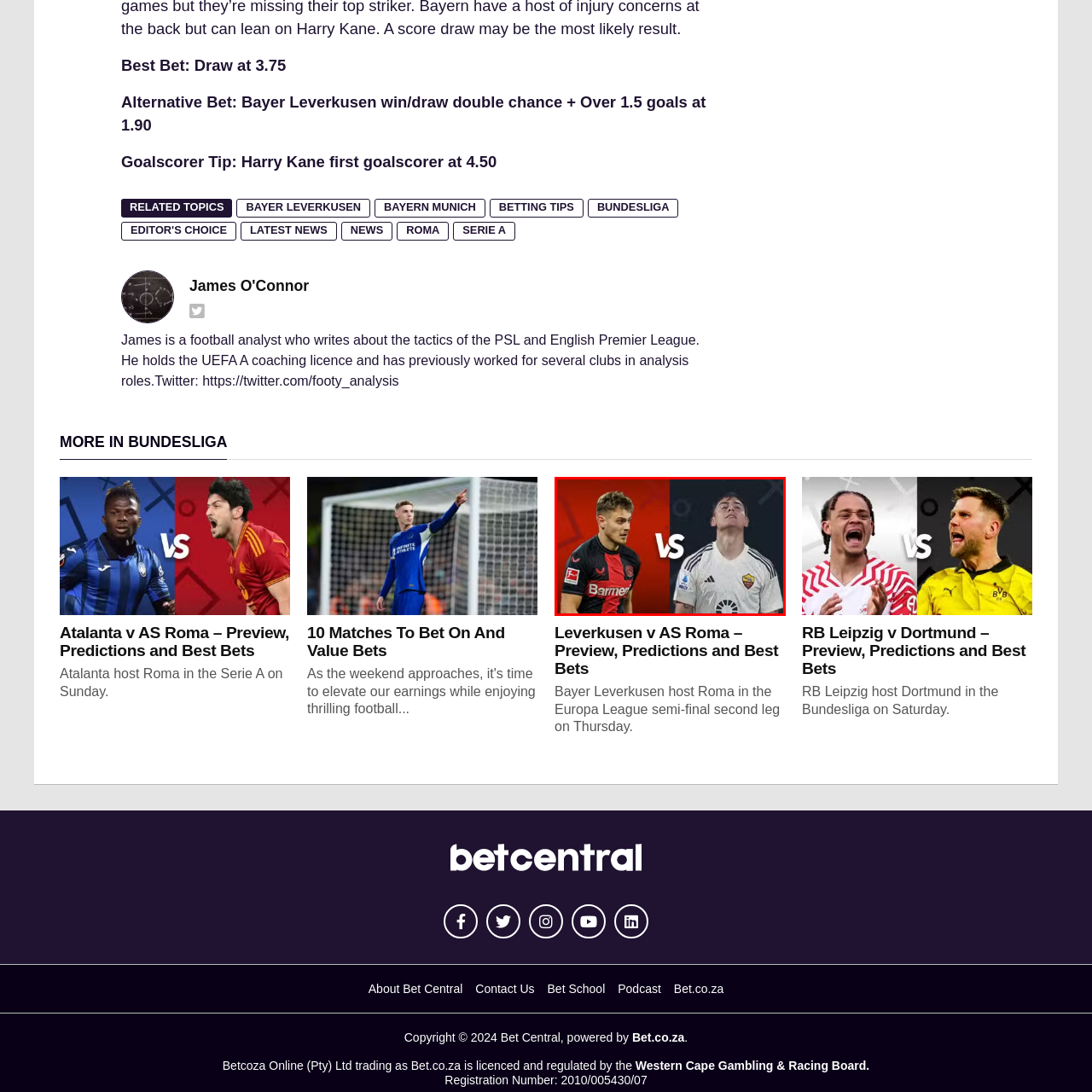What is the expression on the face of the AS Roma player?
Examine the visual content inside the red box and reply with a single word or brief phrase that best answers the question.

Determination